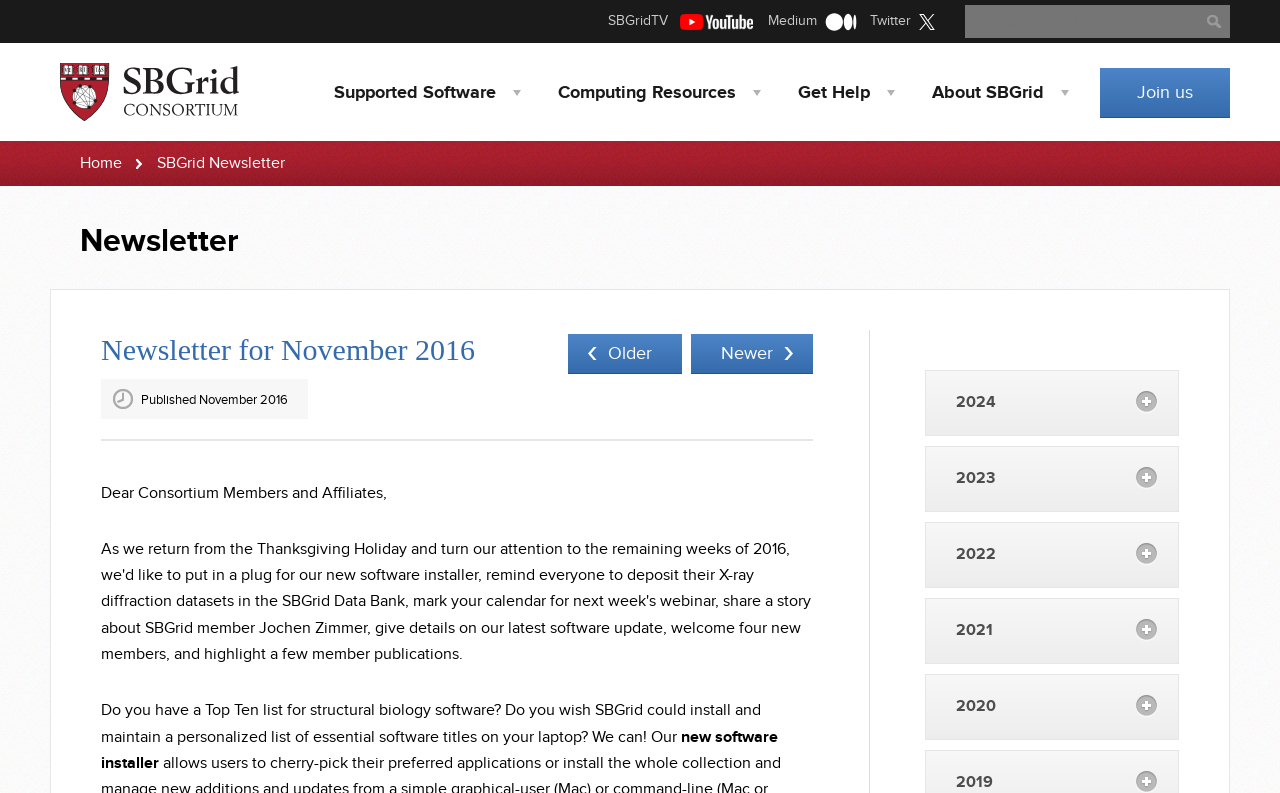How many years of newsletters are available?
Craft a detailed and extensive response to the question.

The webpage provides links to newsletters for the years 2020, 2021, 2022, 2023, and 2024, indicating that at least 5 years of newsletters are available.